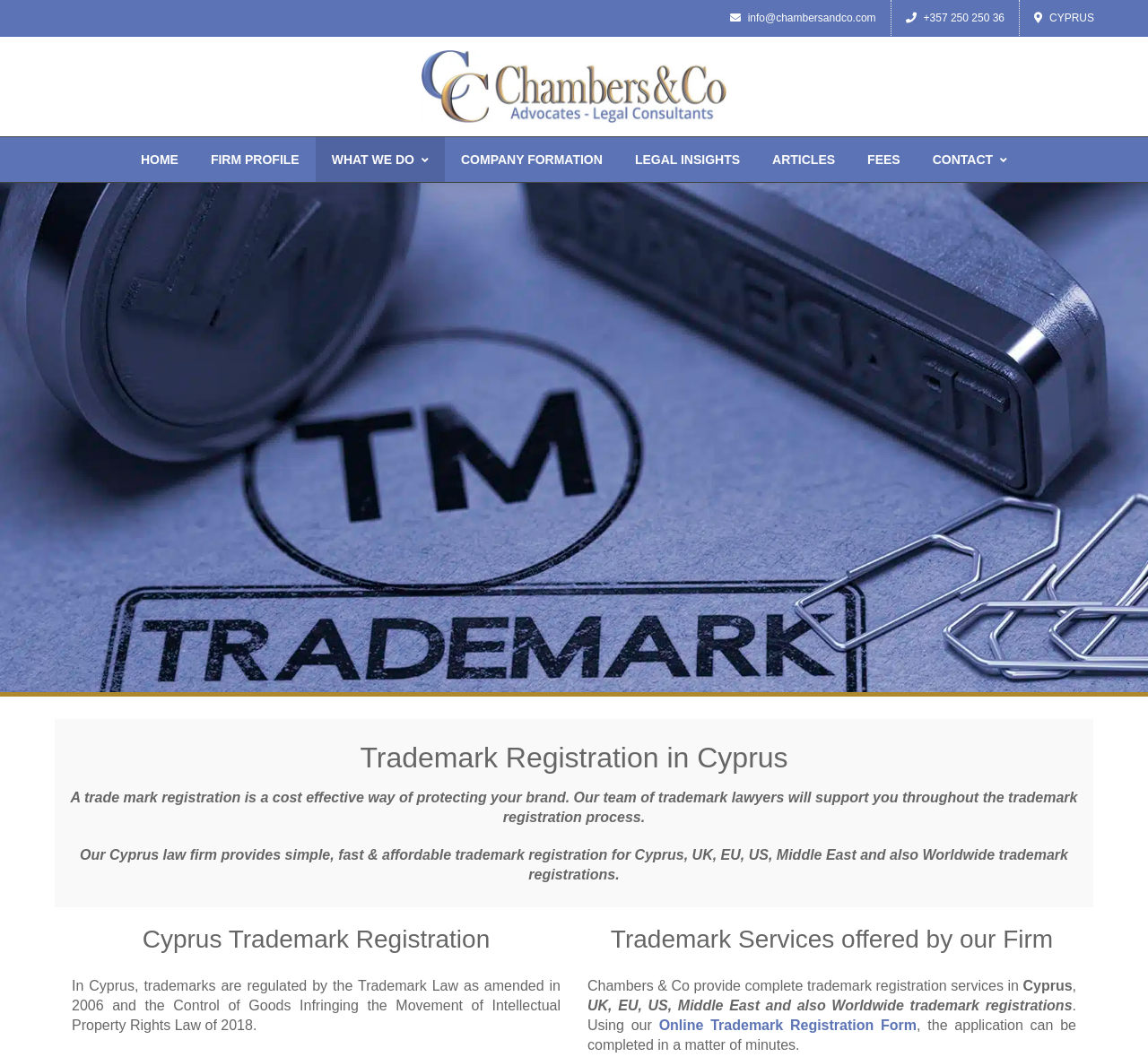Please find the bounding box coordinates for the clickable element needed to perform this instruction: "Call the company".

[0.804, 0.011, 0.875, 0.023]